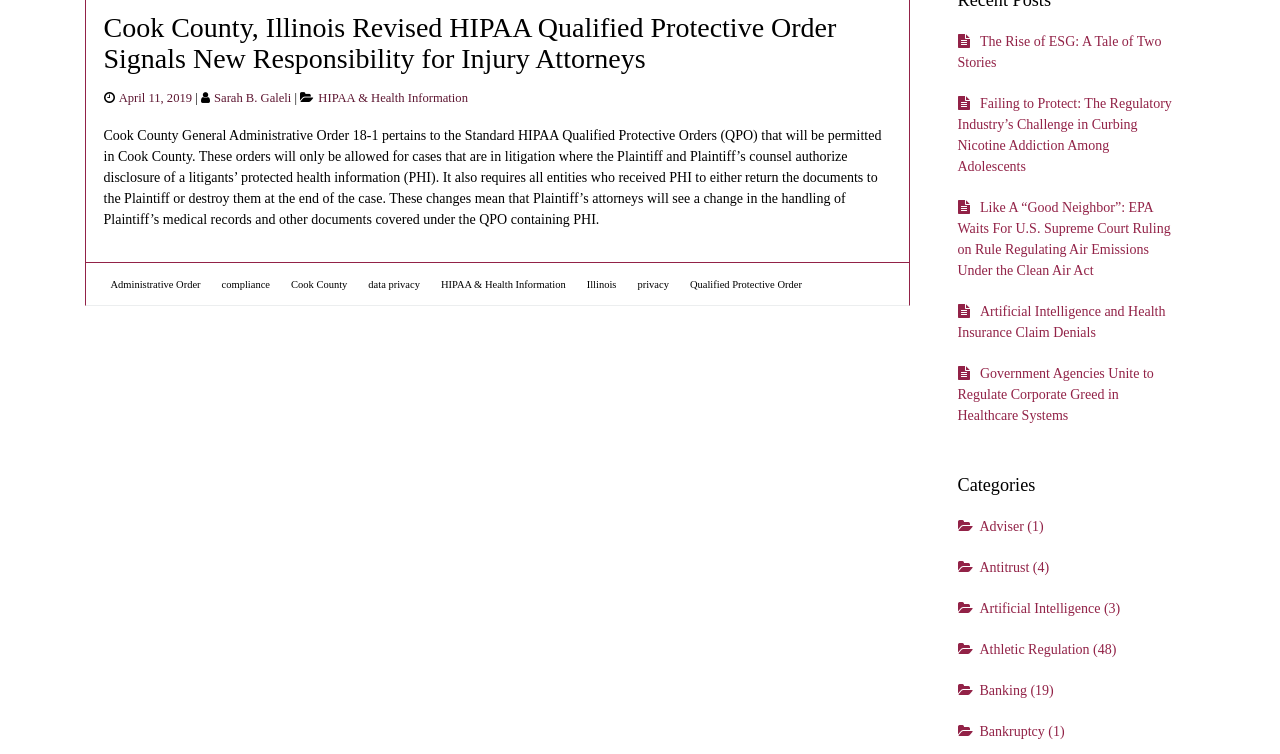From the webpage screenshot, predict the bounding box coordinates (top-left x, top-left y, bottom-right x, bottom-right y) for the UI element described here: HIPAA & Health Information

[0.249, 0.12, 0.366, 0.139]